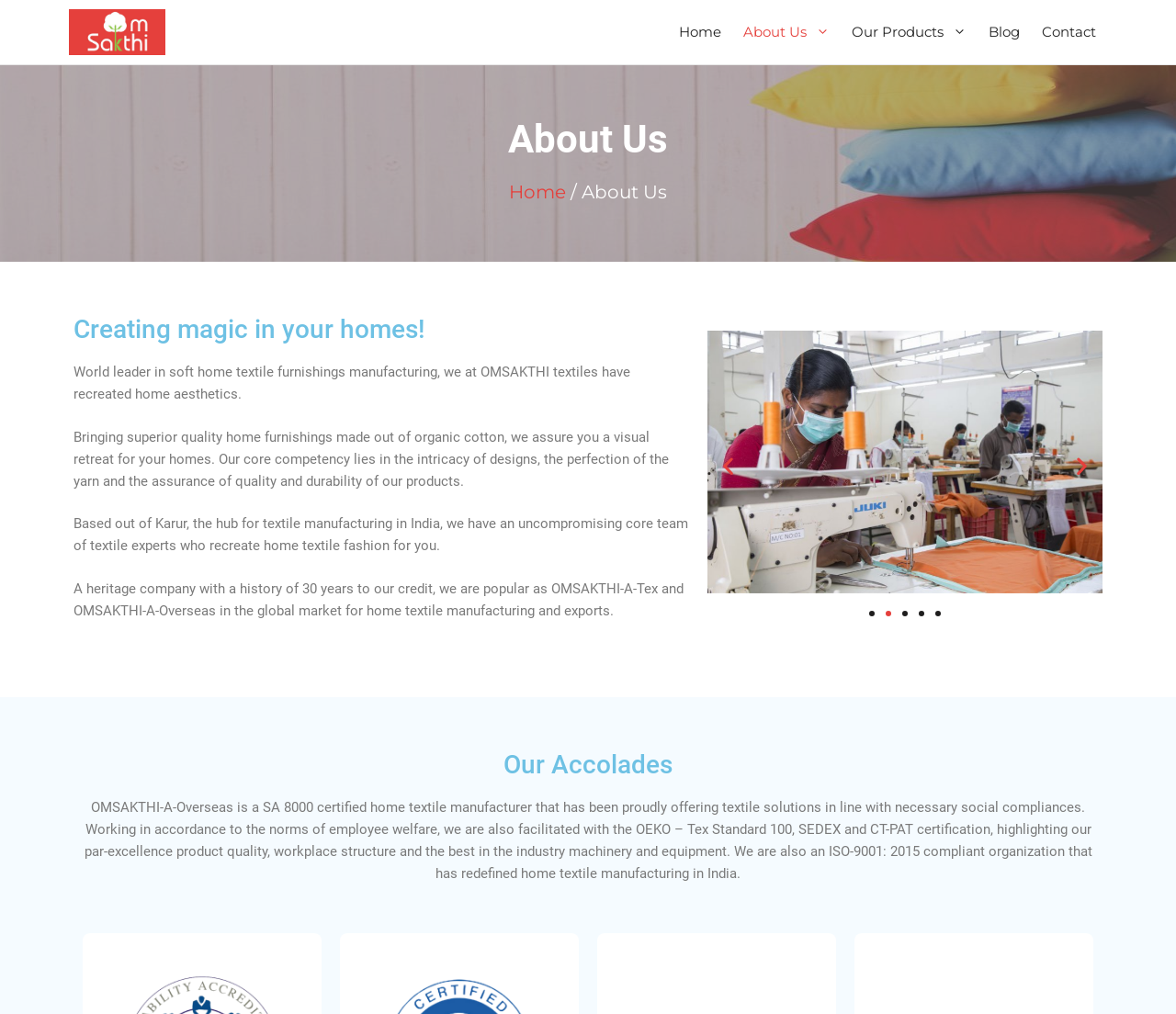What certifications does the company have? Refer to the image and provide a one-word or short phrase answer.

SA 8000, OEKO-Tex, SEDEX, CT-PAT, ISO-9001:2015